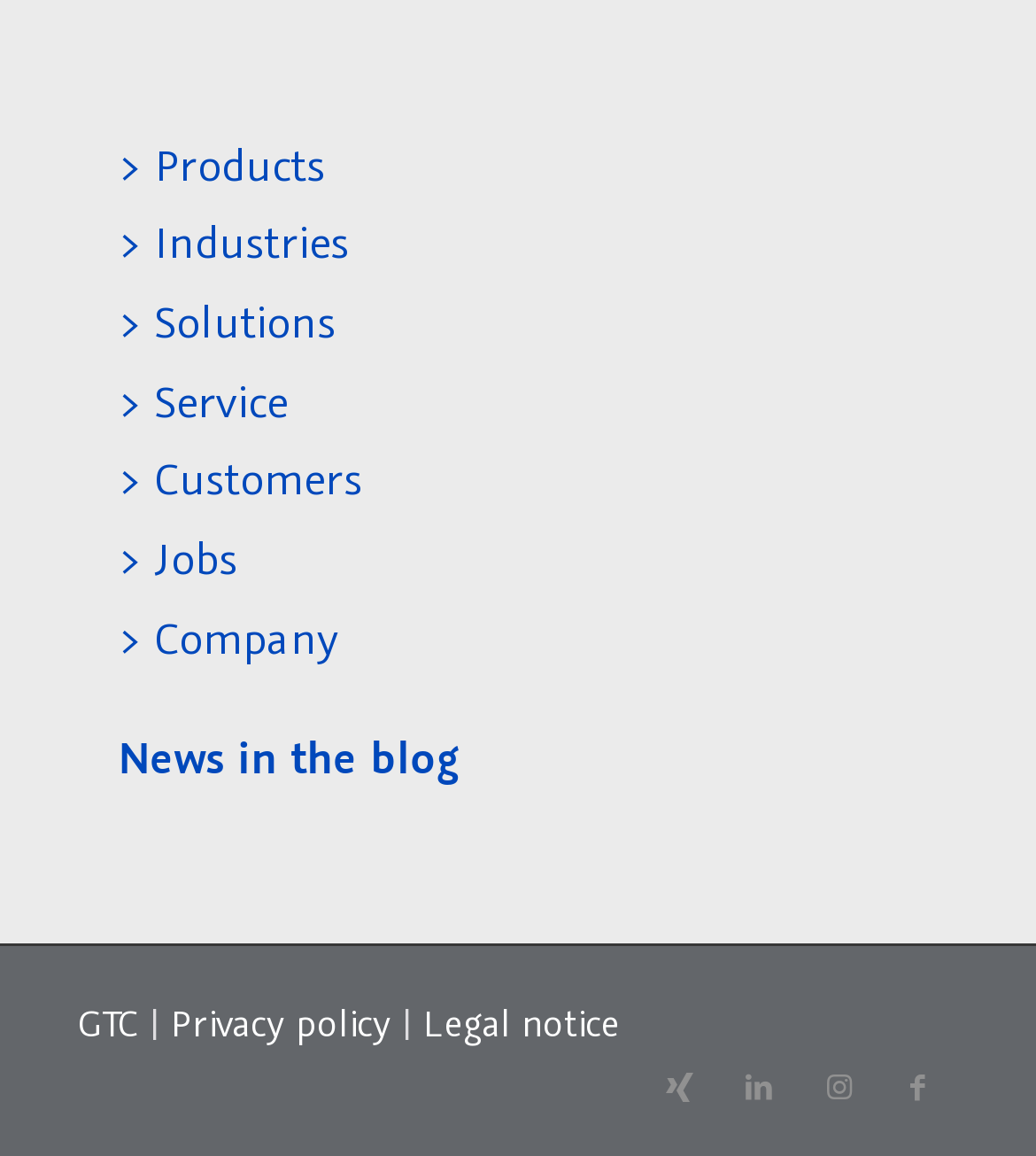How many links are there in the footer section?
Using the image as a reference, deliver a detailed and thorough answer to the question.

I counted the links in the footer section of the page, which are 'News in the blog', 'GTC', 'Privacy policy', 'Legal notice', 'Link to Xing', 'Link to LinkedIn', and 'Link to Instagram', and 'Link to Facebook'. There are 7 links in total.